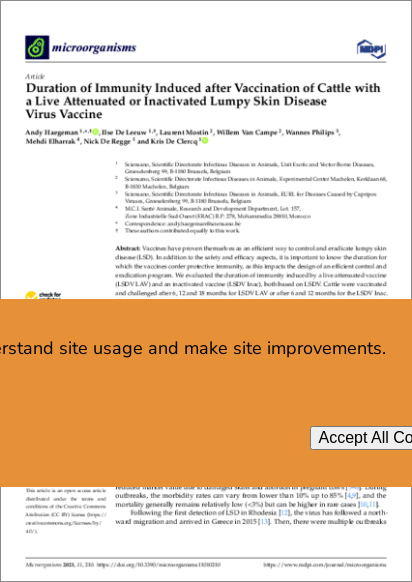How many authors are listed for the article?
Use the image to give a comprehensive and detailed response to the question.

The caption lists the authors of the article as Andy Haegeman, Ilse De Leeuw, Laurent Mostin, Willem Van Campe, Wannes Philips, Mehdi Elharrak, Nick De Regge, and Kris De Clercq, which totals 8 authors.